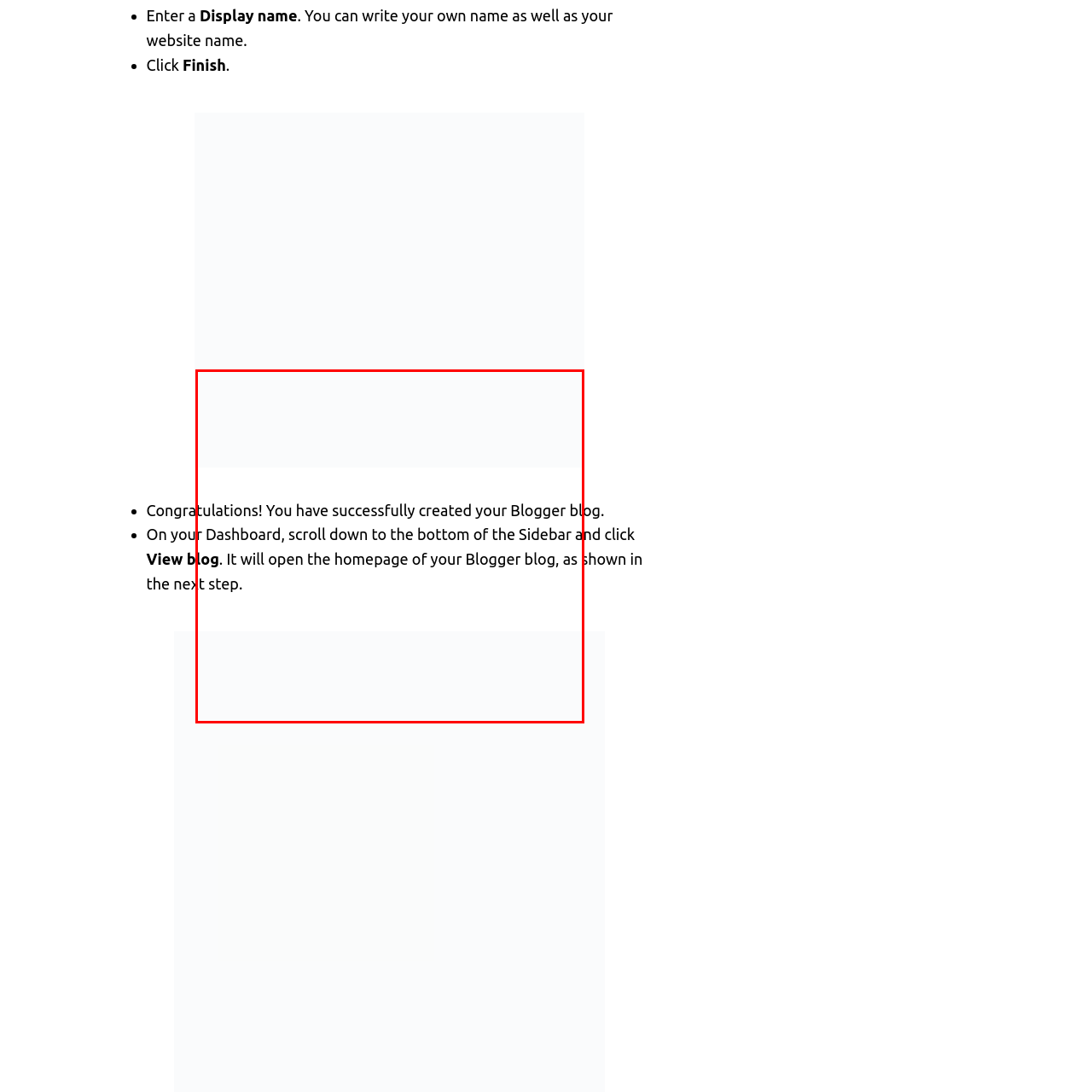What is the user's current achievement?
Take a close look at the image within the red bounding box and respond to the question with detailed information.

The accompanying text congratulates users on successfully creating their Blogger blog, indicating that the user has completed the initial step of setting up their blog and is now ready to move on to the next step.